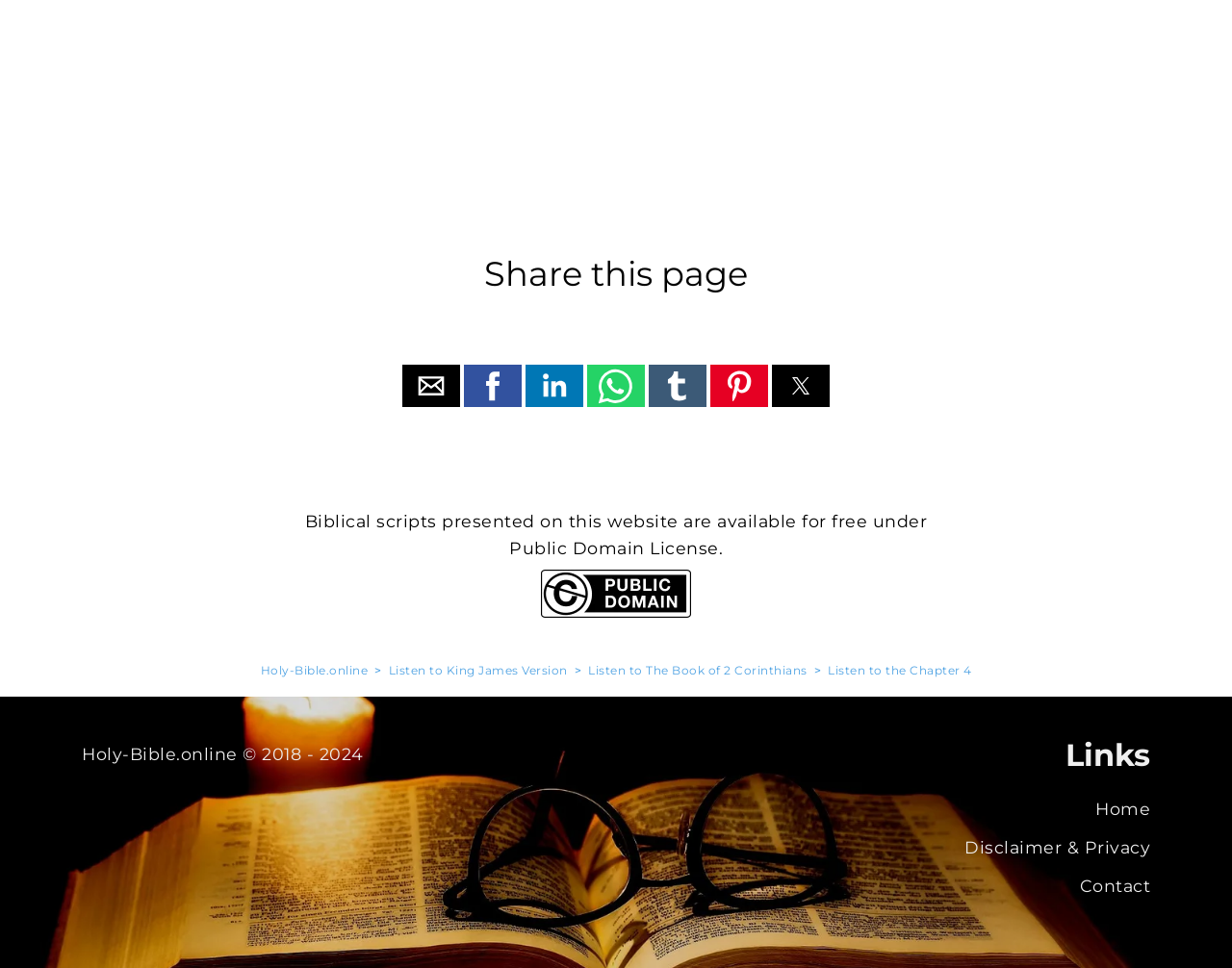Provide the bounding box coordinates for the UI element described in this sentence: "Disclaimer & Privacy". The coordinates should be four float values between 0 and 1, i.e., [left, top, right, bottom].

[0.783, 0.865, 0.934, 0.886]